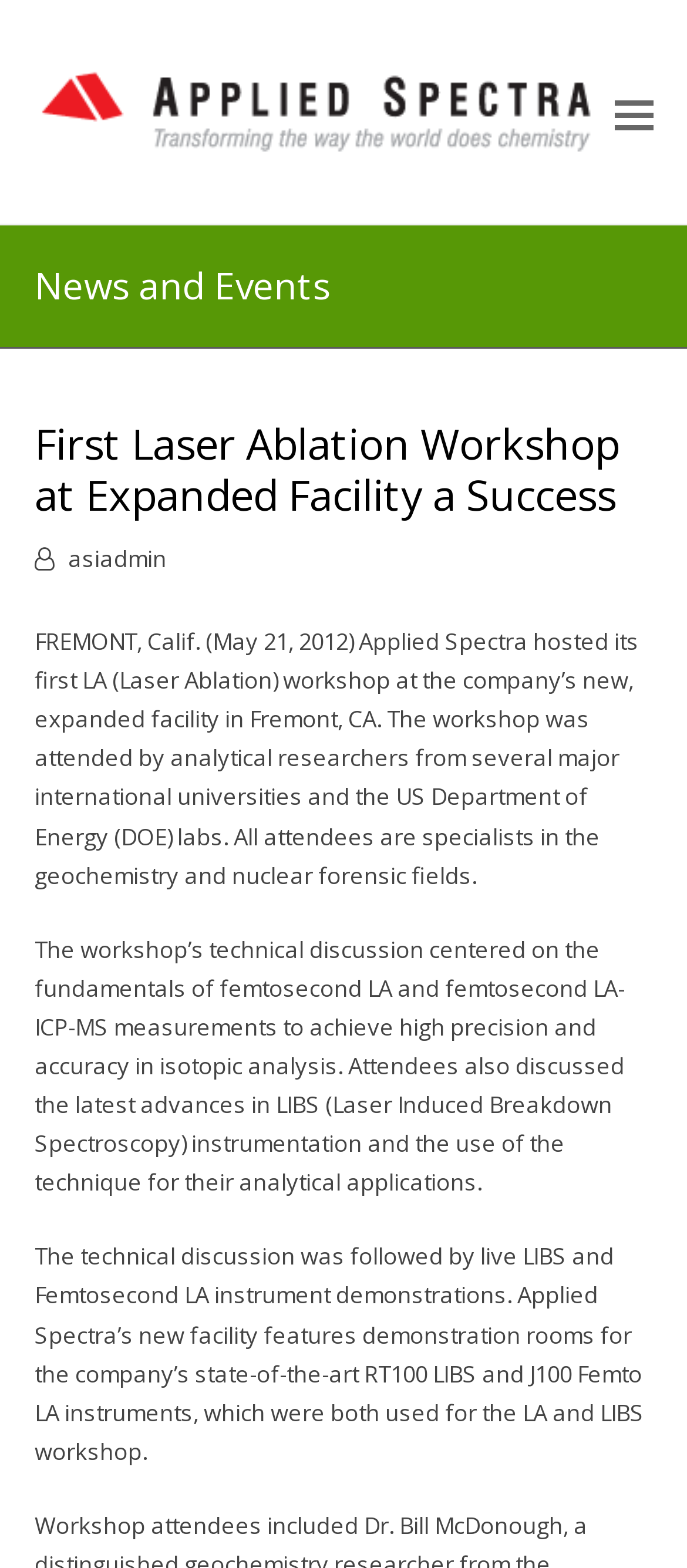Give a complete and precise description of the webpage's appearance.

The webpage appears to be a news article or press release from Applied Spectra, a company that hosted its first Laser Ablation workshop at its expanded facility in Fremont, CA. 

At the top left of the page, there is a logo of Applied Spectra, which is an image linked to the company's website. Below the logo, there is a horizontal menu with a link to toggle the mobile menu, located at the top right corner of the page.

The main content of the page is divided into sections. The first section has a heading that reads "First Laser Ablation Workshop at Expanded Facility a Success" and is located at the top center of the page. Below the heading, there is a paragraph of text that describes the workshop, including the attendees and the topics discussed. 

There are two more paragraphs of text below, which provide further details about the workshop's technical discussions and demonstrations of LIBS and Femtosecond LA instruments. These paragraphs are located at the center and bottom center of the page, respectively.

There is a navigation header at the top of the page, which contains a link to "News and Events". This header is located above the main content and spans the entire width of the page.